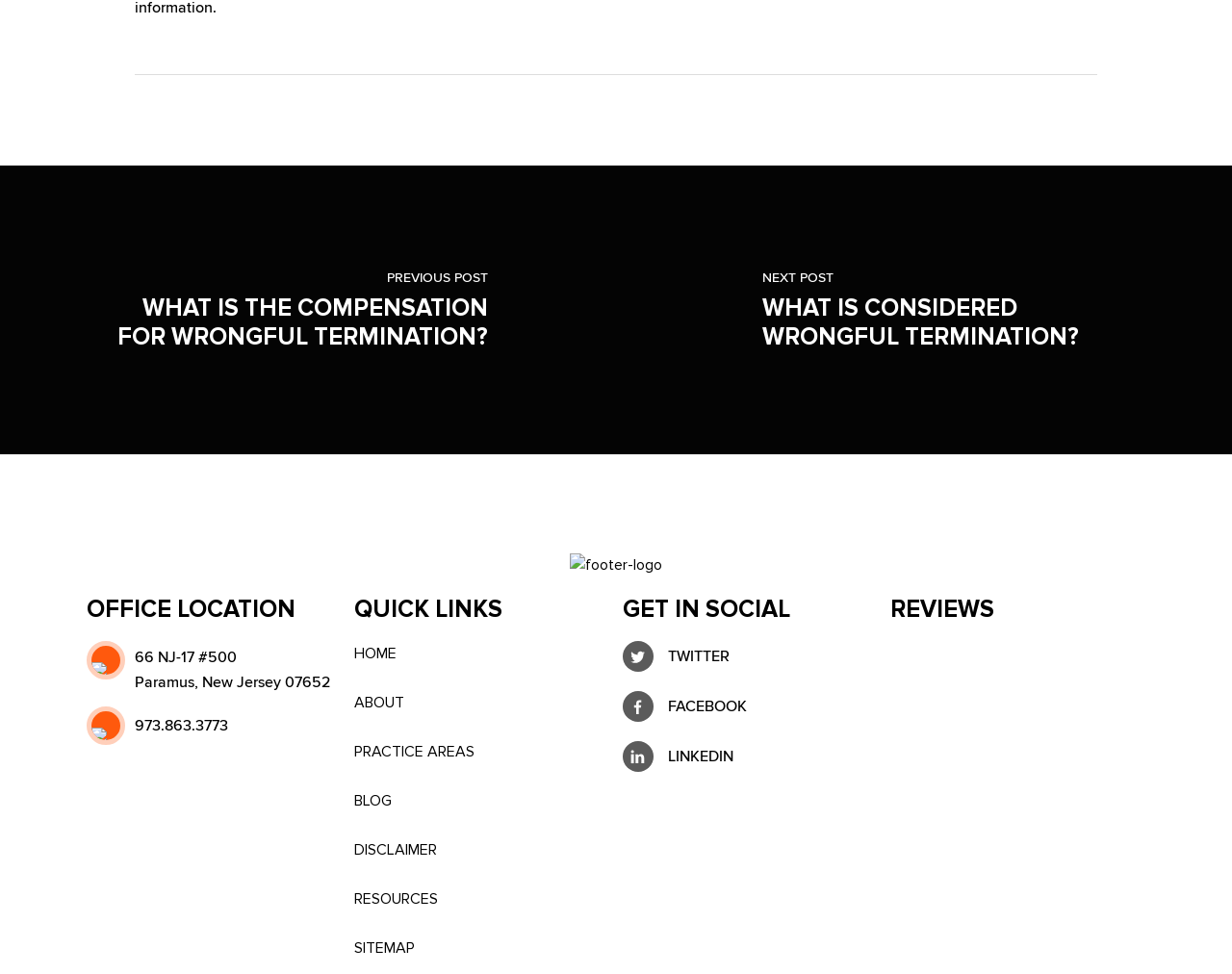Determine the bounding box coordinates for the HTML element described here: "Travel".

None